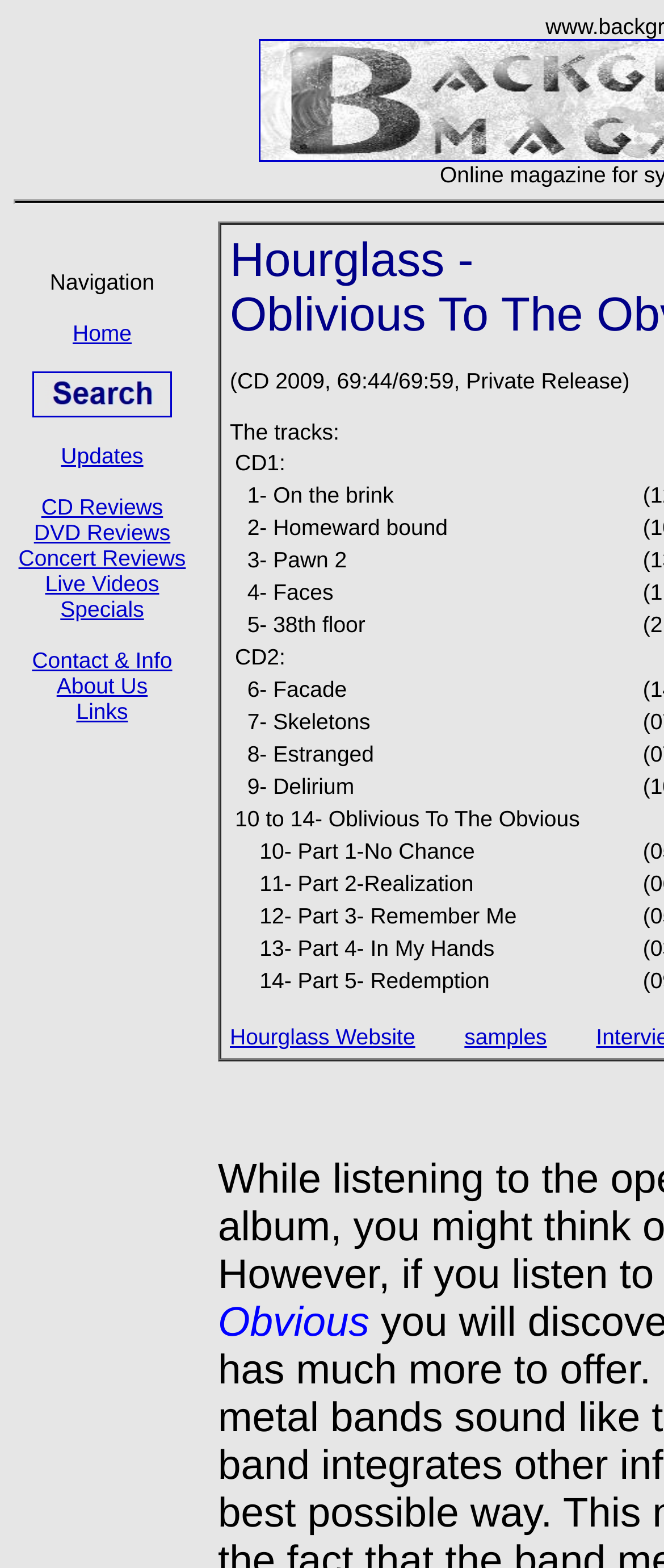What is the album title of Hourglass?
Your answer should be a single word or phrase derived from the screenshot.

Oblivious To The Obvious